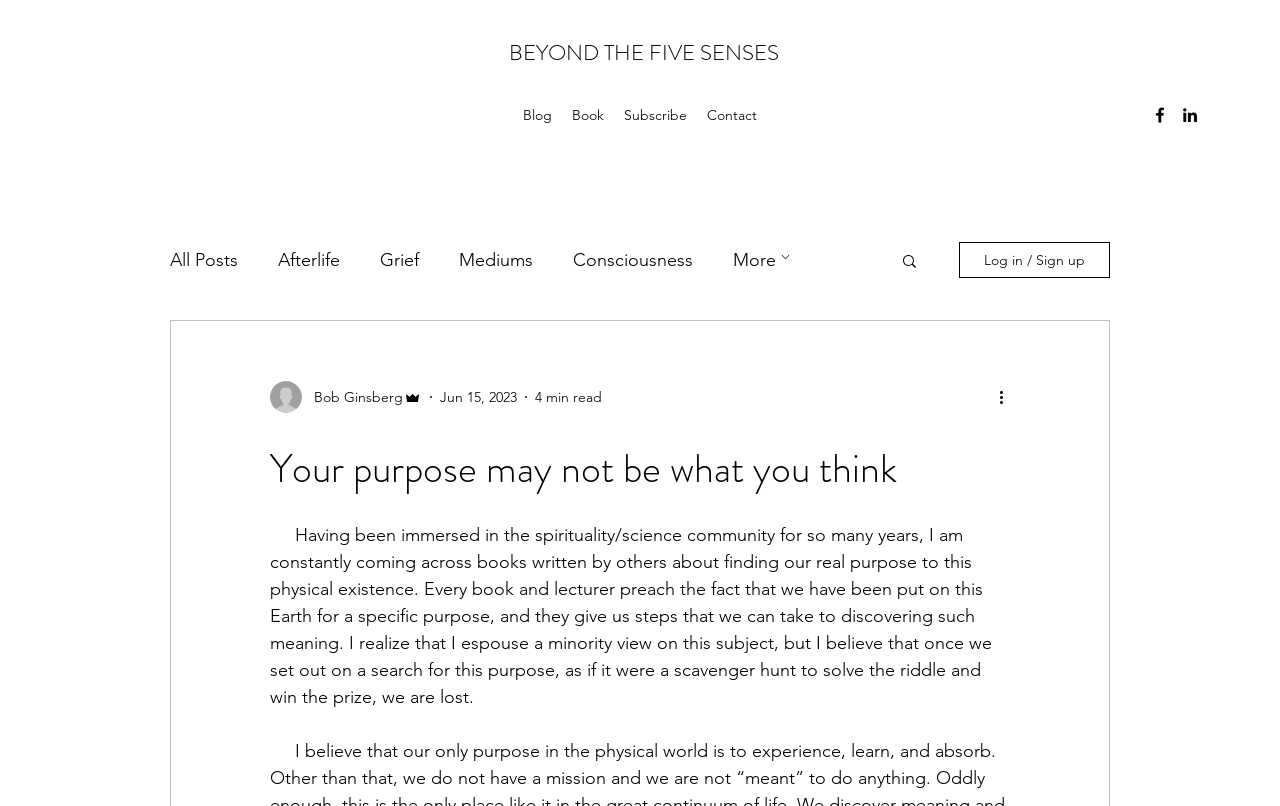Can you specify the bounding box coordinates of the area that needs to be clicked to fulfill the following instruction: "Read more about the post"?

[0.573, 0.306, 0.621, 0.339]